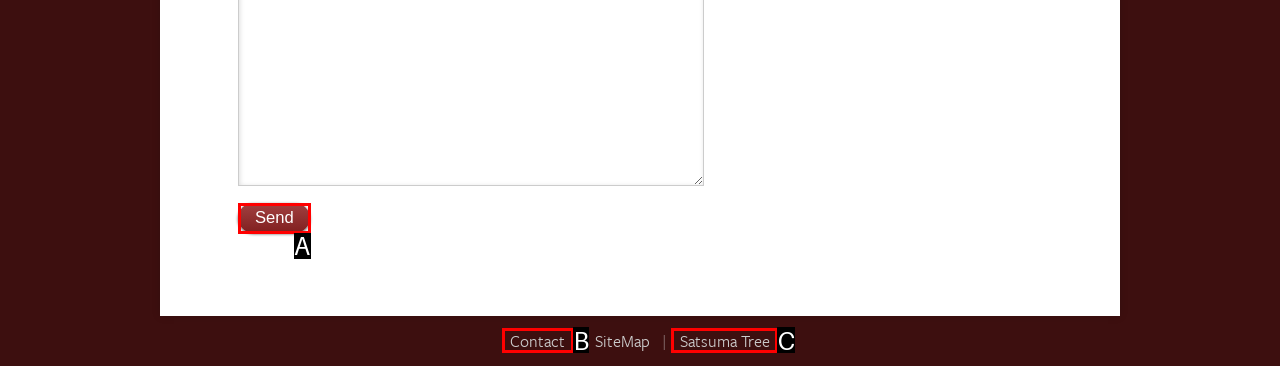Which HTML element fits the description: Satsuma Tree? Respond with the letter of the appropriate option directly.

C